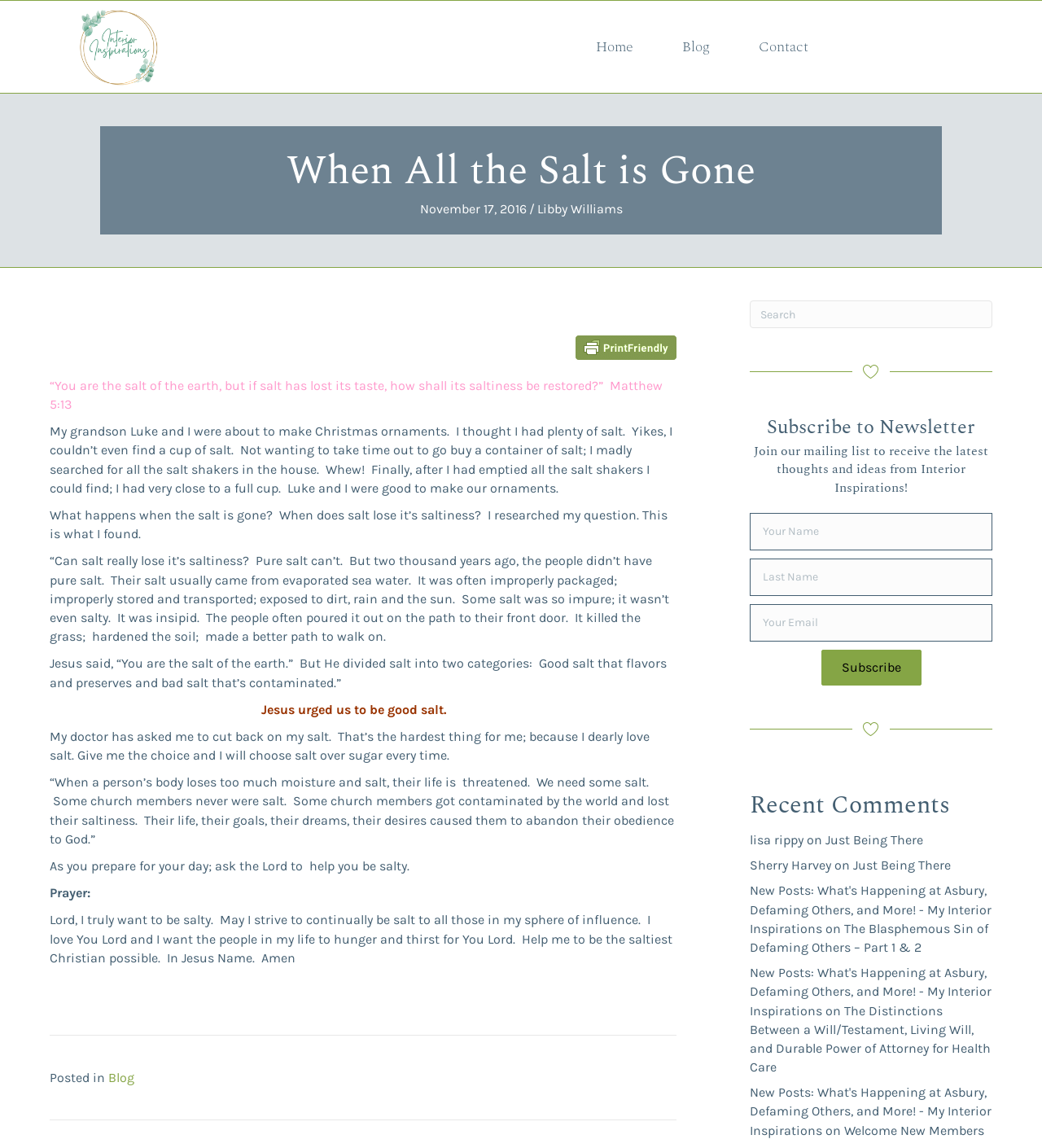Please give a one-word or short phrase response to the following question: 
What is the purpose of the search box?

To search the website